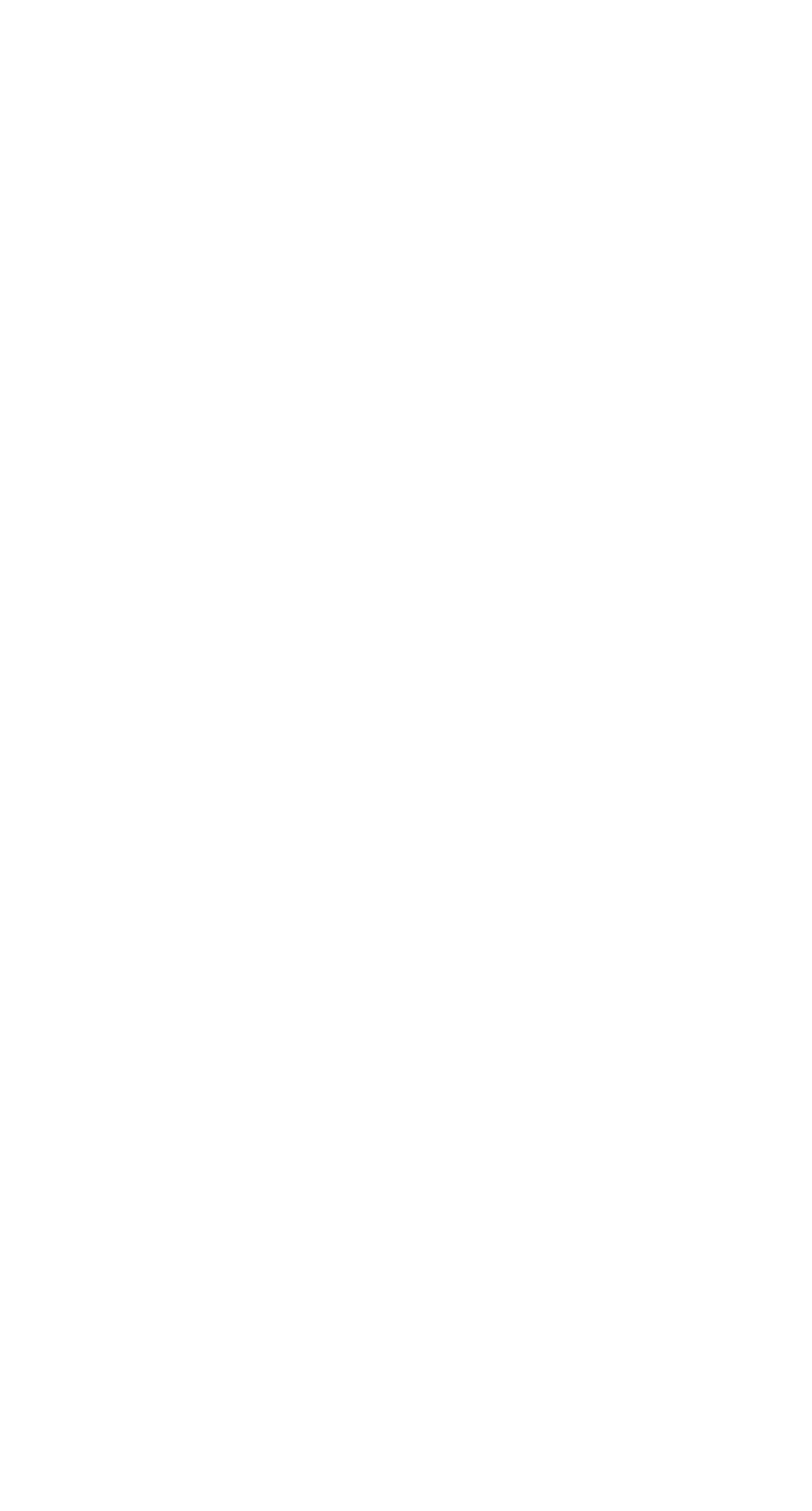Answer the following query with a single word or phrase:
How many social media platforms are linked?

3